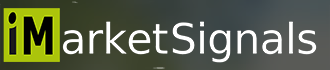Create an extensive and detailed description of the image.

The image features the logo of "iMarketSignals," which is prominently displayed in a modern and clean design. The logo combines an italicized lowercase "i" in vivid green, symbolizing innovation and insight, with the word "MarketSignals" in bold, clear black lettering. This visually striking combination emphasizes the brand's focus on providing timely and relevant market analysis. The green background adds a dynamic touch, enhancing the overall appeal and reflecting the brand's commitment to clarity and engagement in financial communications. The logo serves as a recognizable hallmark for the company's offerings in market insights, financial updates, and economic analysis.